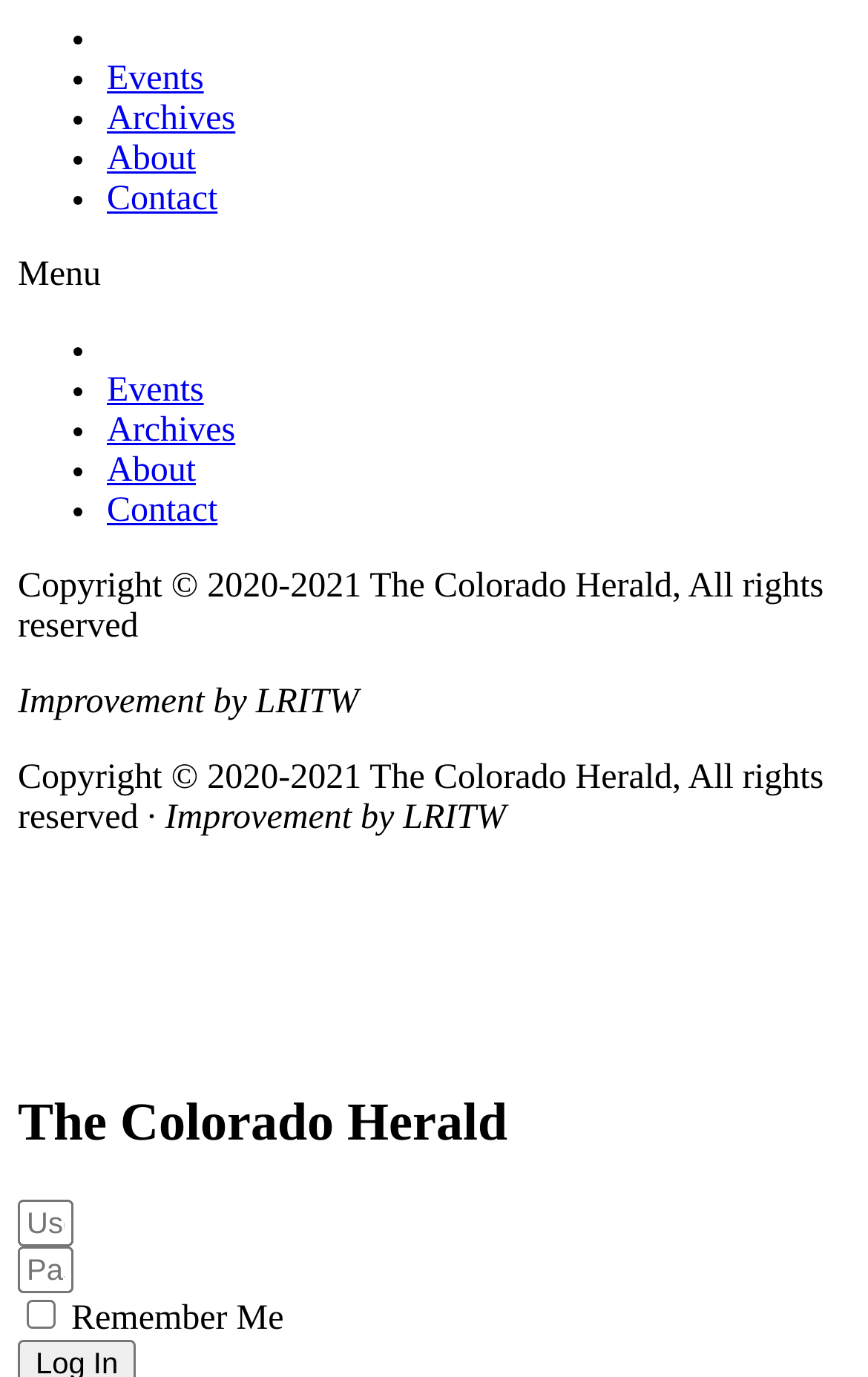What is the name of the publication?
Please answer the question with a detailed and comprehensive explanation.

I found the name of the publication at the top of the page, which is 'The Colorado Herald', so that is the answer.